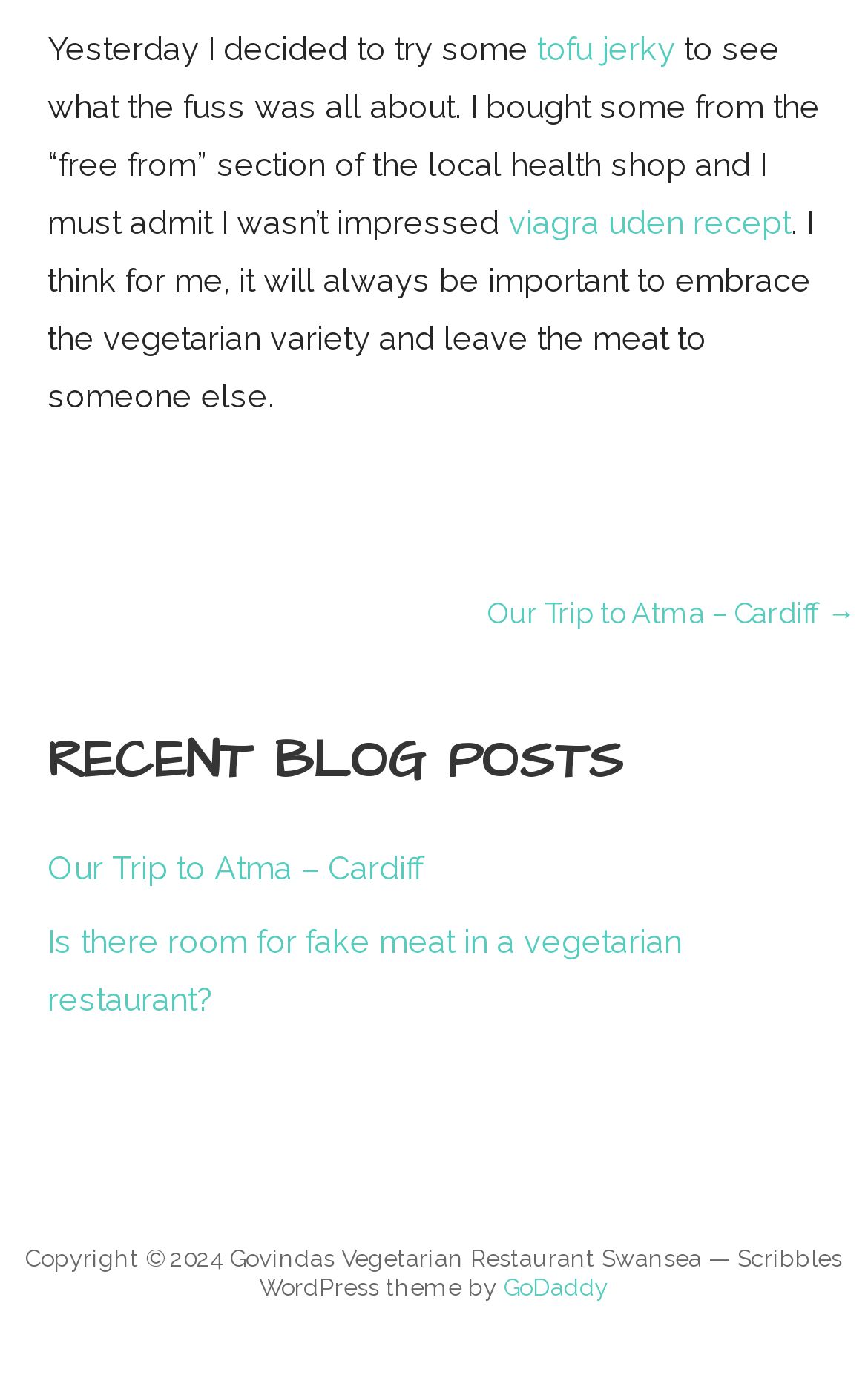Identify the bounding box coordinates for the UI element that matches this description: "viagra uden recept".

[0.586, 0.147, 0.911, 0.174]